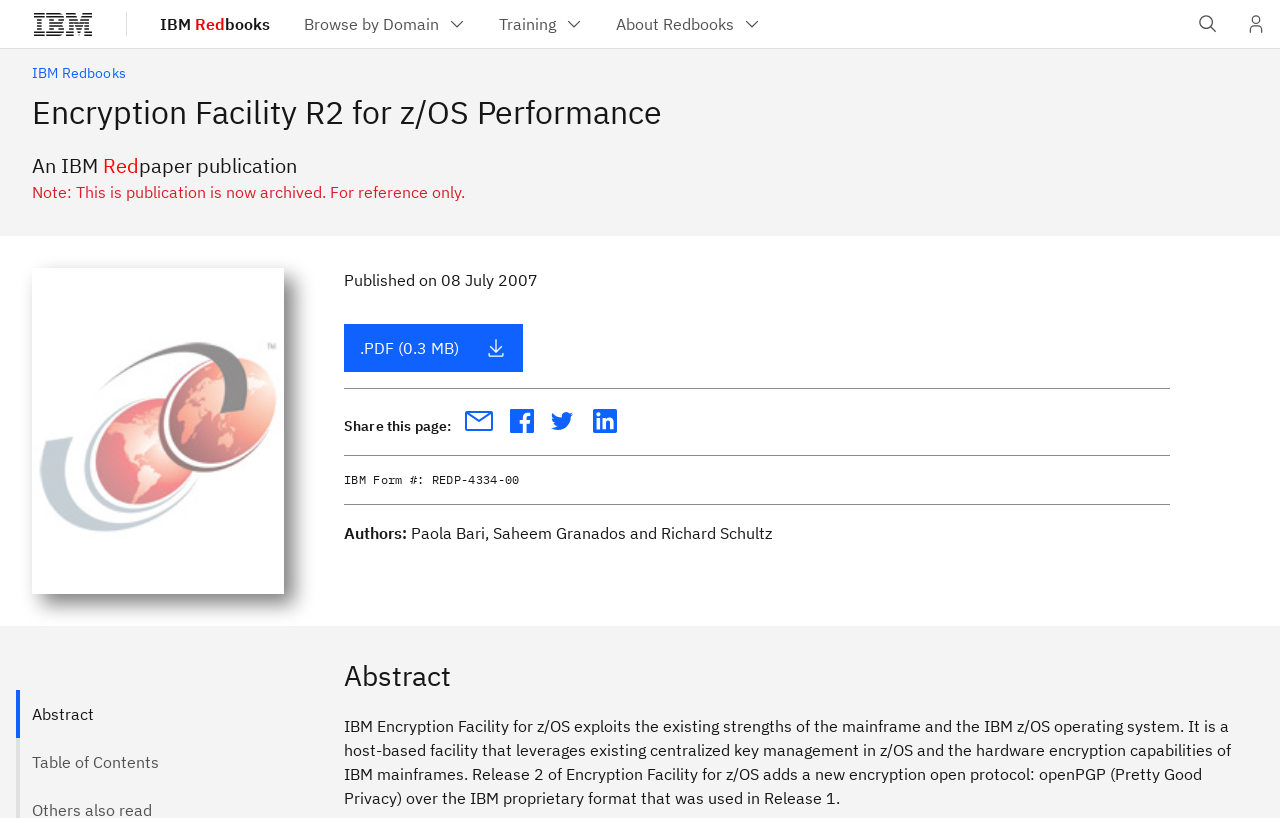Generate a thorough explanation of the webpage's elements.

The webpage is about the IBM Encryption Facility for z/OS Performance, a host-based facility that leverages existing centralized key management in z/OS and the hardware encryption capabilities of IBM mainframes. 

At the top of the page, there is a banner with the IBM logo and a navigation menu with links to "IBM Redbooks", "Browse by Domain", "Training", and "About Redbooks". On the right side of the banner, there is a search field and a user profile button. 

Below the banner, there is a breadcrumb navigation with a link to "IBM Redbooks". The main title "Encryption Facility R2 for z/OS Performance" is followed by a subtitle "An IBM Redpaper publication". 

A note is displayed, stating that this publication is now archived and is for reference only. To the right of the note, there is a thumbnail image. 

The publication details are listed, including the publication date "08 July 2007" and a link to download the PDF file. 

A horizontal separator divides the page, followed by a section with links to share the page on various social media platforms. 

Another horizontal separator divides the page, followed by a section with the IBM form number "REDP-4334-00" and the authors' names "Paola Bari, Saheem Granados, and Richard Schultz". 

A third horizontal separator divides the page, followed by a section with links to the abstract and table of contents. 

The abstract is displayed, describing the IBM Encryption Facility for z/OS, its features, and the new encryption open protocol added in Release 2.